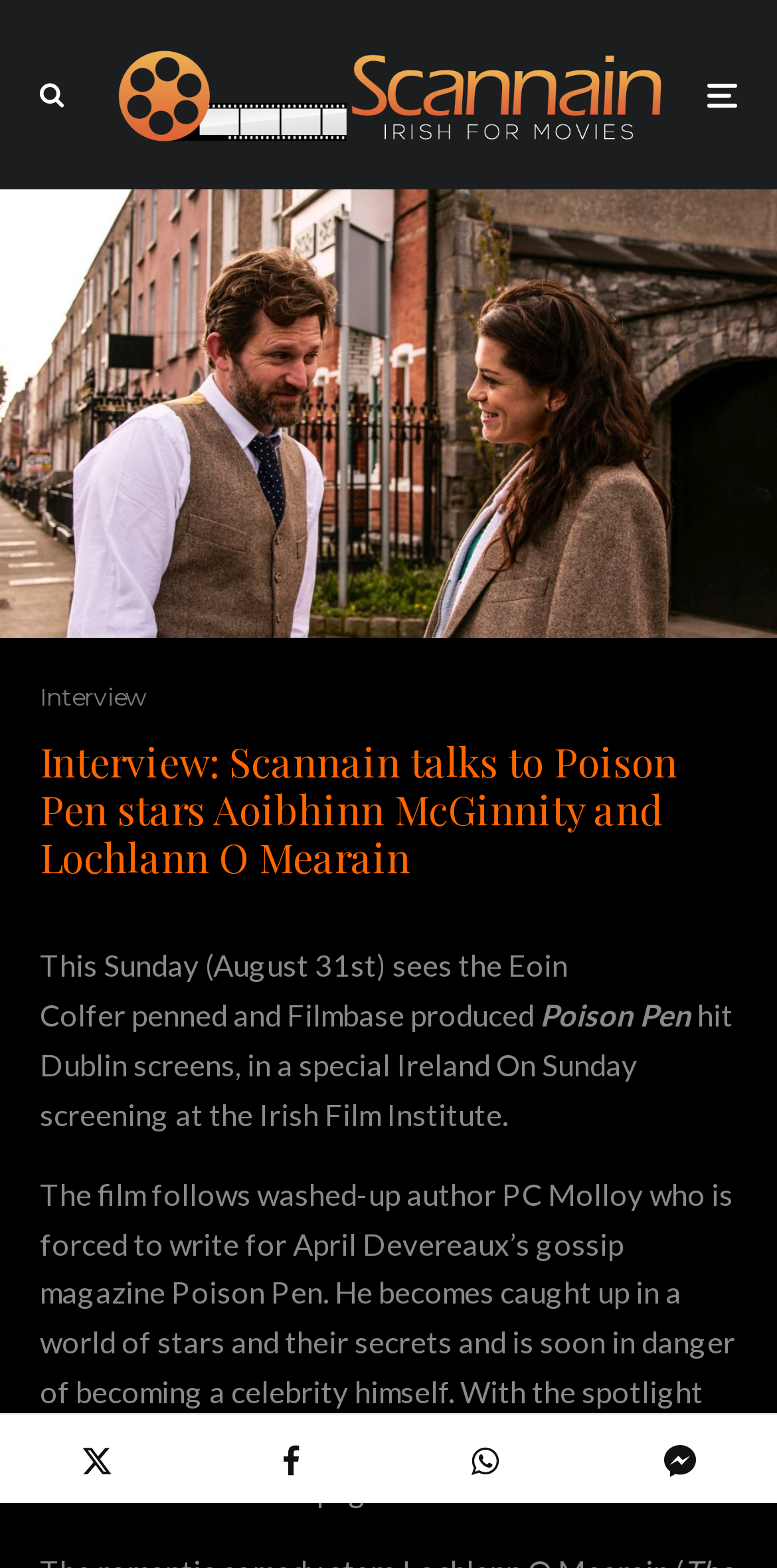Generate the text of the webpage's primary heading.

Interview: Scannain talks to Poison Pen stars Aoibhinn McGinnity and Lochlann O Mearain